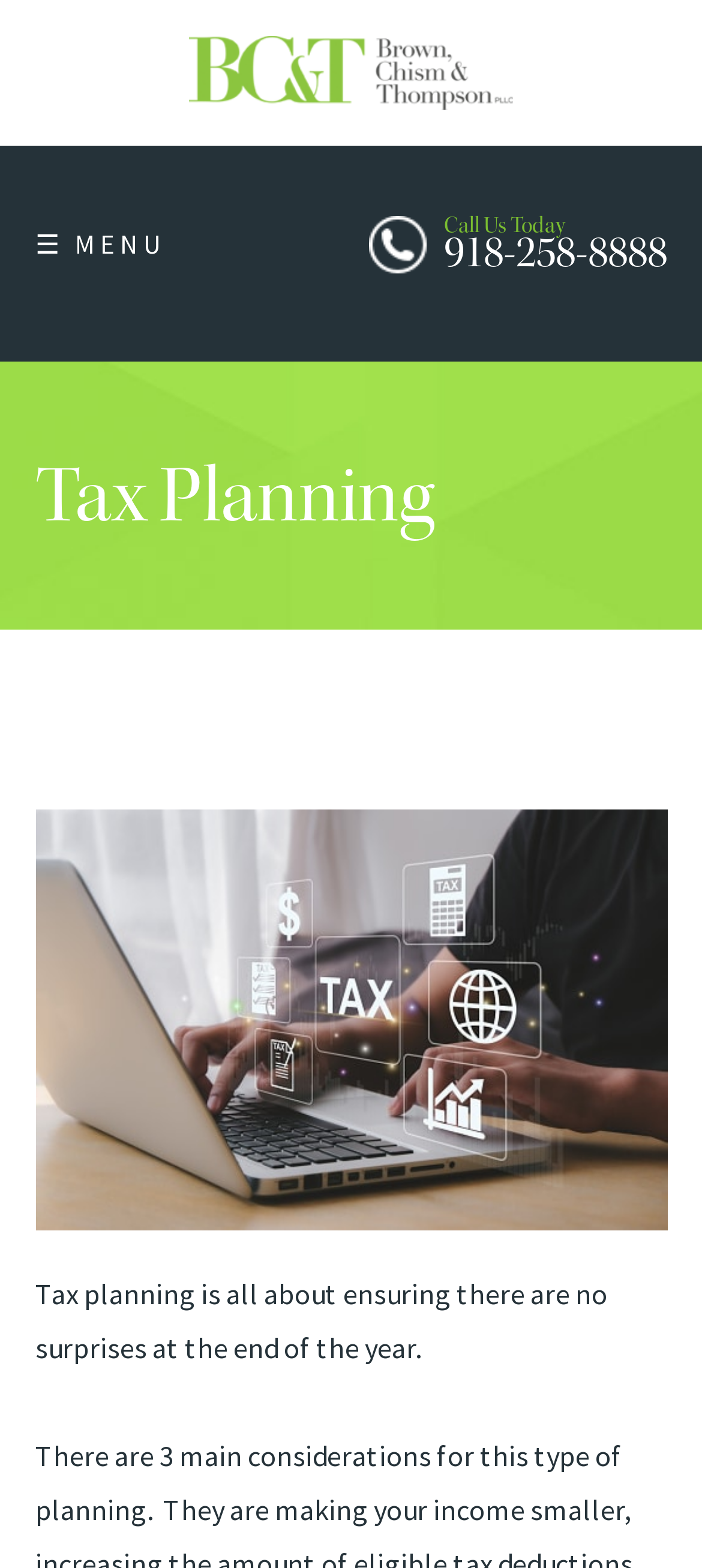How can I contact the company?
Provide a detailed and extensive answer to the question.

I found the contact information by looking at the link element with the text 'CONTACT US' which has a bounding box coordinate of [0.05, 0.349, 0.95, 0.407]. This link is part of the main menu, suggesting that it is a primary way to contact the company.